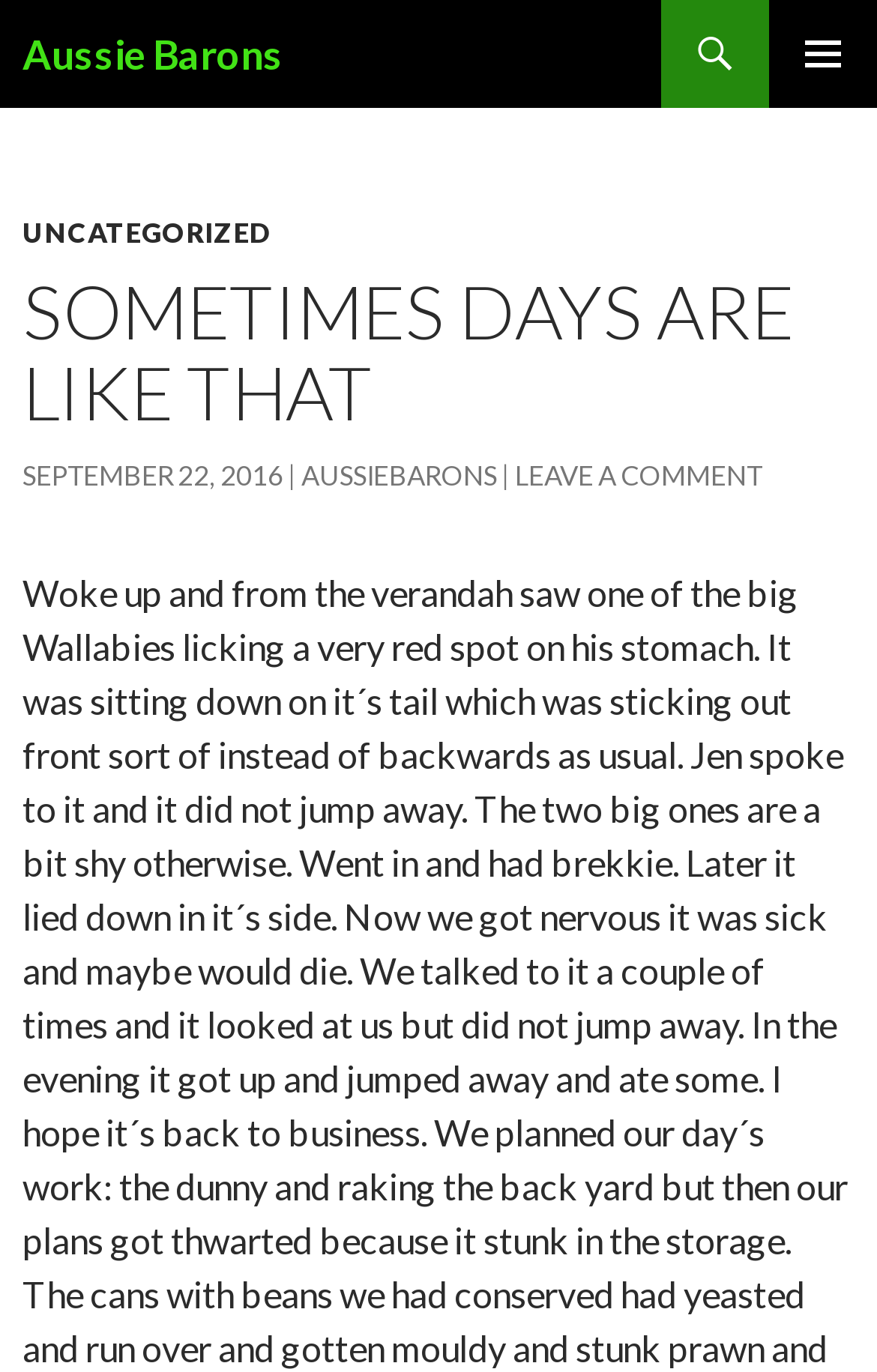Identify the bounding box of the UI element described as follows: "Primary Menu". Provide the coordinates as four float numbers in the range of 0 to 1 [left, top, right, bottom].

[0.877, 0.0, 1.0, 0.079]